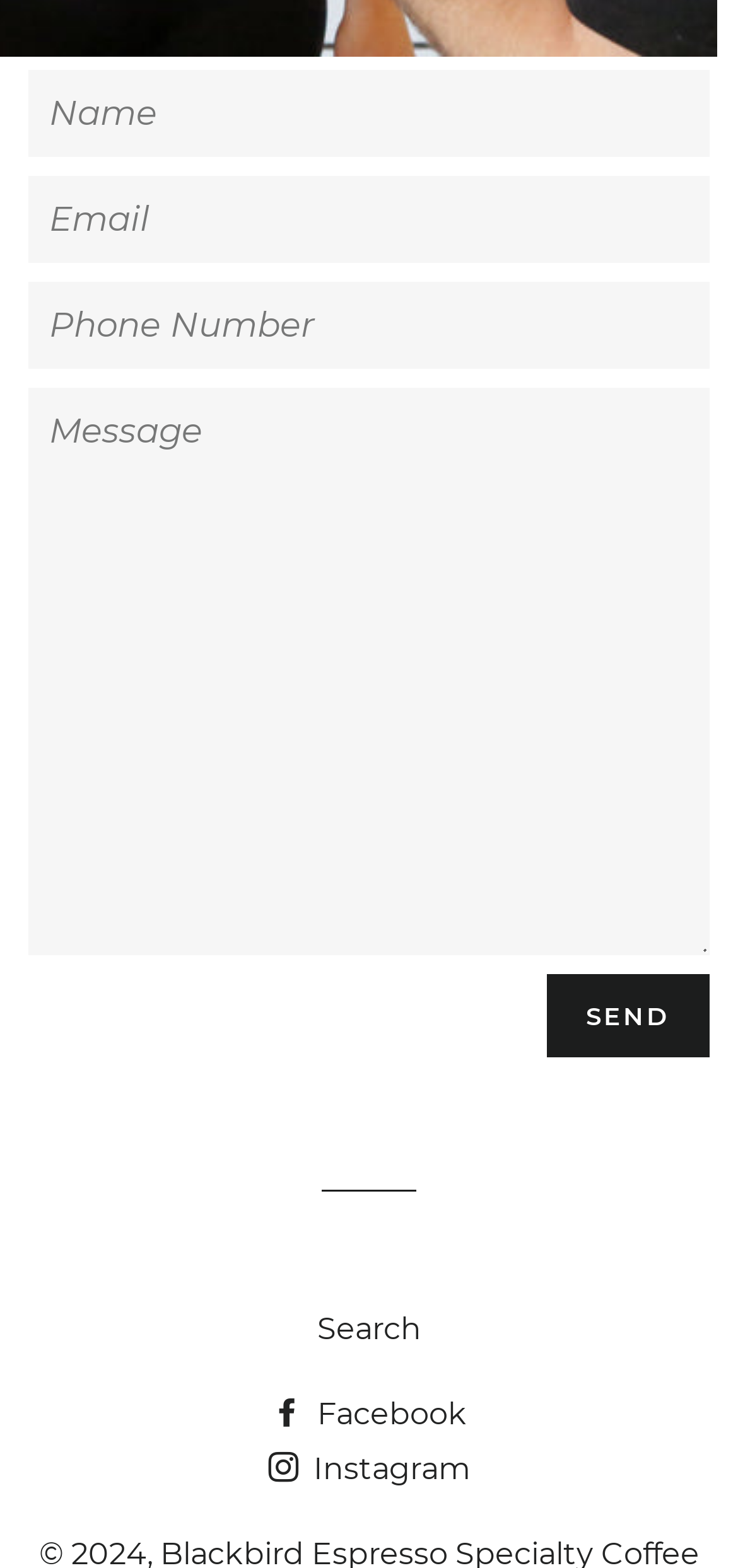Please locate the clickable area by providing the bounding box coordinates to follow this instruction: "Enter your name".

[0.038, 0.045, 0.962, 0.1]